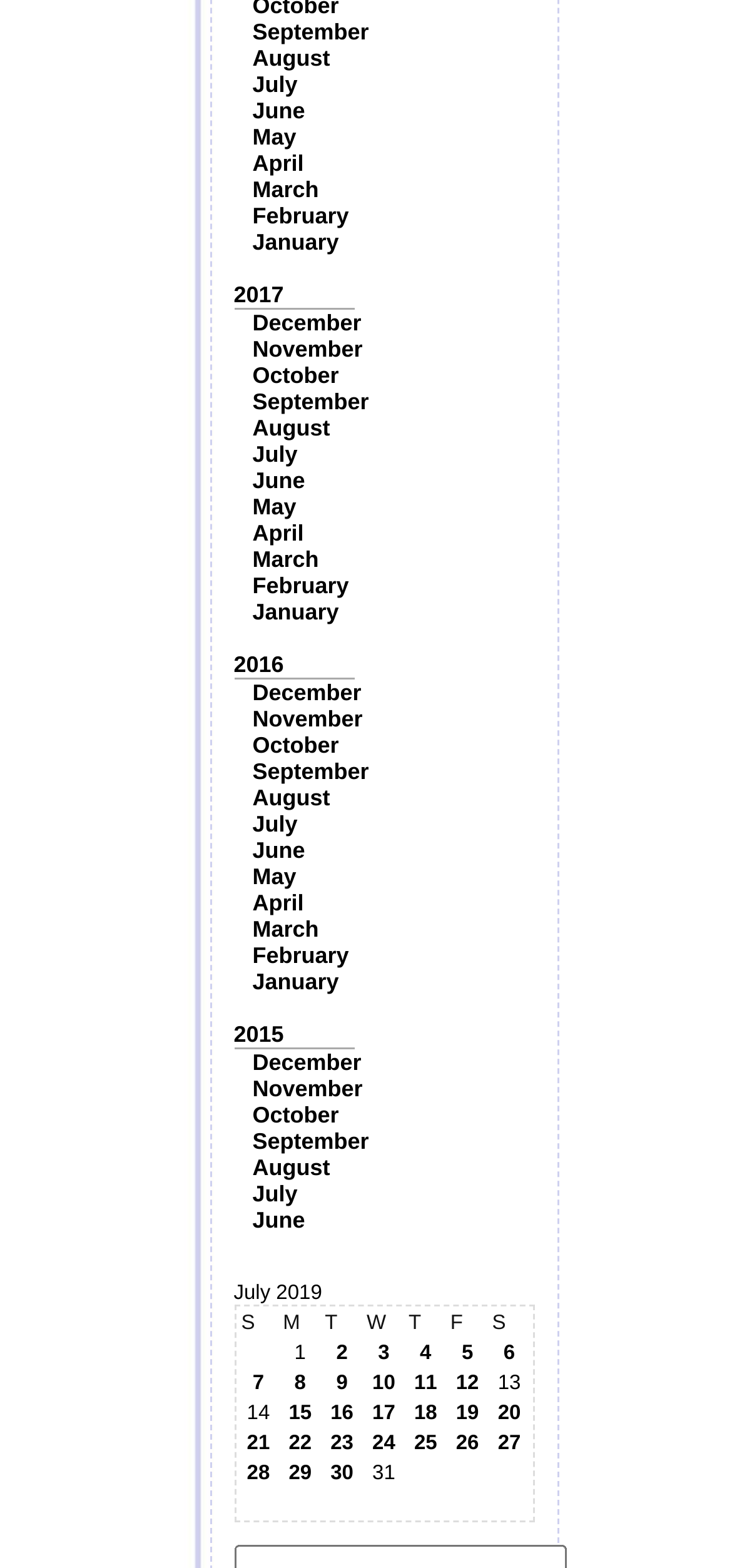Answer the following query concisely with a single word or phrase:
What is the year of the table?

2019